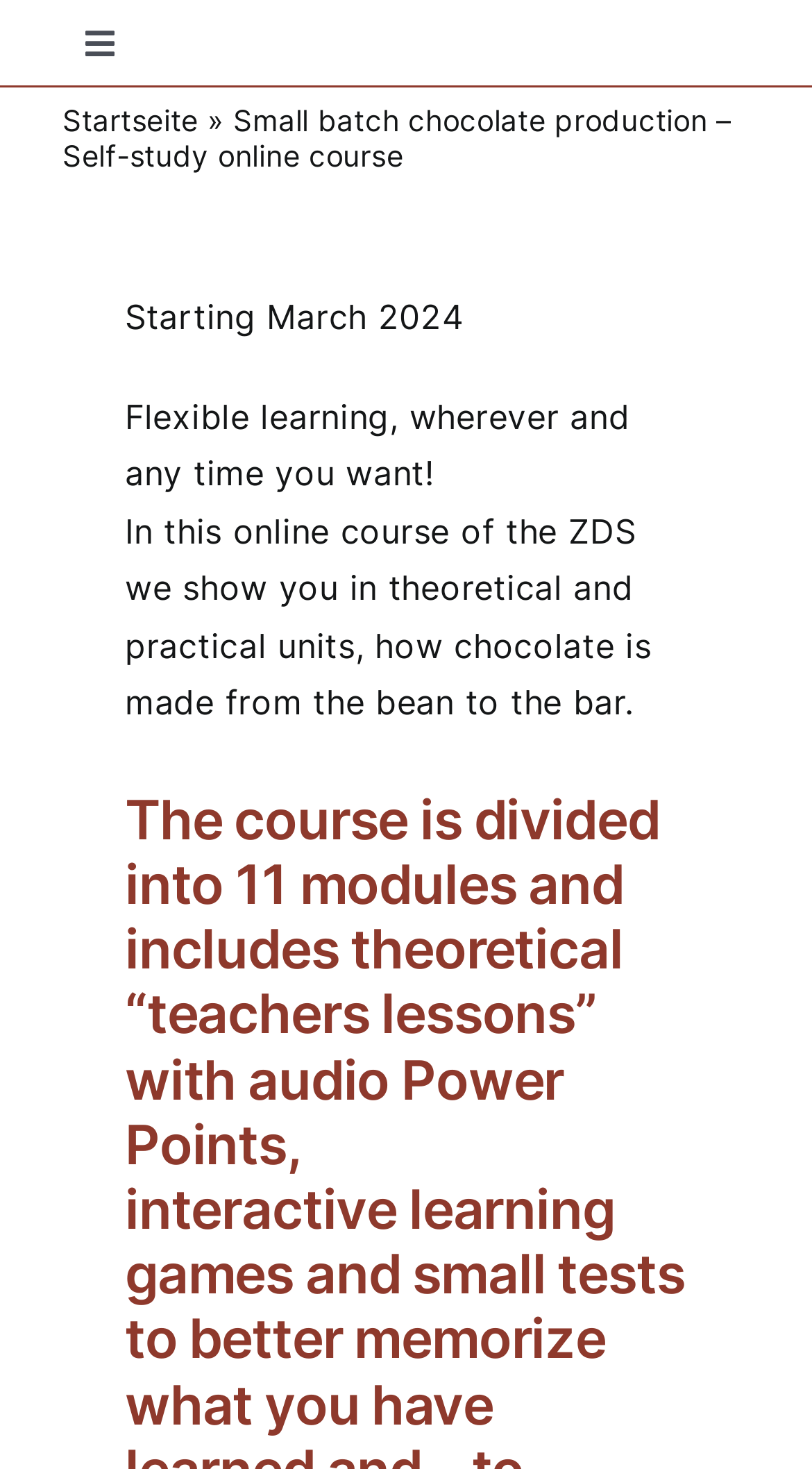Using the description: "Home", determine the UI element's bounding box coordinates. Ensure the coordinates are in the format of four float numbers between 0 and 1, i.e., [left, top, right, bottom].

[0.0, 0.058, 1.0, 0.151]